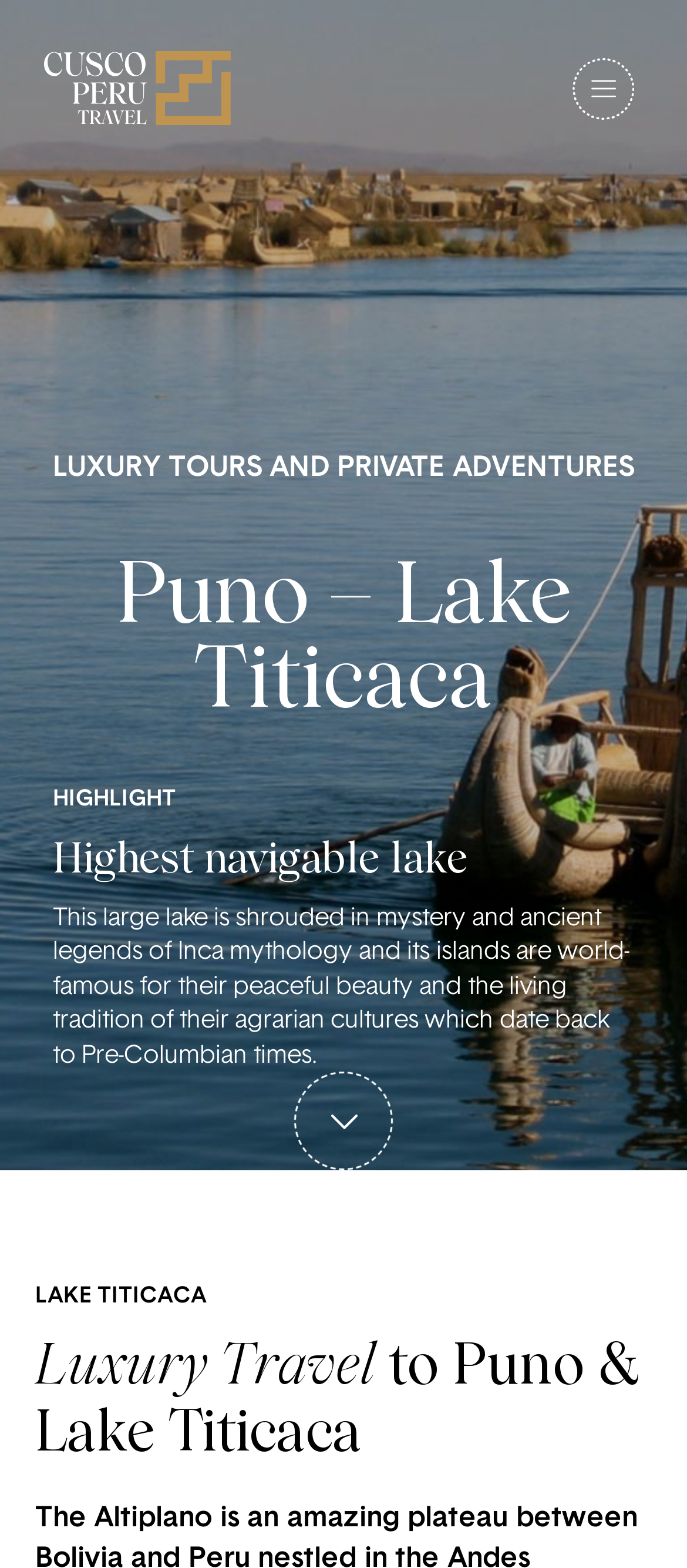Give a detailed explanation of the elements present on the webpage.

The webpage is about luxury travel to Lake Titicaca, specifically highlighting private and customizable tours. At the top left of the page, there is a link, and on the top right, a menu toggle button is located. Below the top section, a large heading "LUXURY TOURS AND PRIVATE ADVENTURES" spans across the page, followed by a smaller heading "Puno – Lake Titicaca" directly below it.

Further down, a section titled "HIGHLIGHT" is displayed, with a subheading "Highest navigable lake" and a paragraph of text describing the lake's mystery, ancient legends, and peaceful beauty. This section is accompanied by a link on the right side, which contains an image.

Finally, at the bottom of the page, there are two more headings: "LAKE TITICACA" and "Luxury Travel to Puno & Lake Titicaca", which seem to be related to the main topic of the page. Overall, the webpage appears to be promoting luxury travel experiences to Lake Titicaca, with a focus on private and customizable tours.